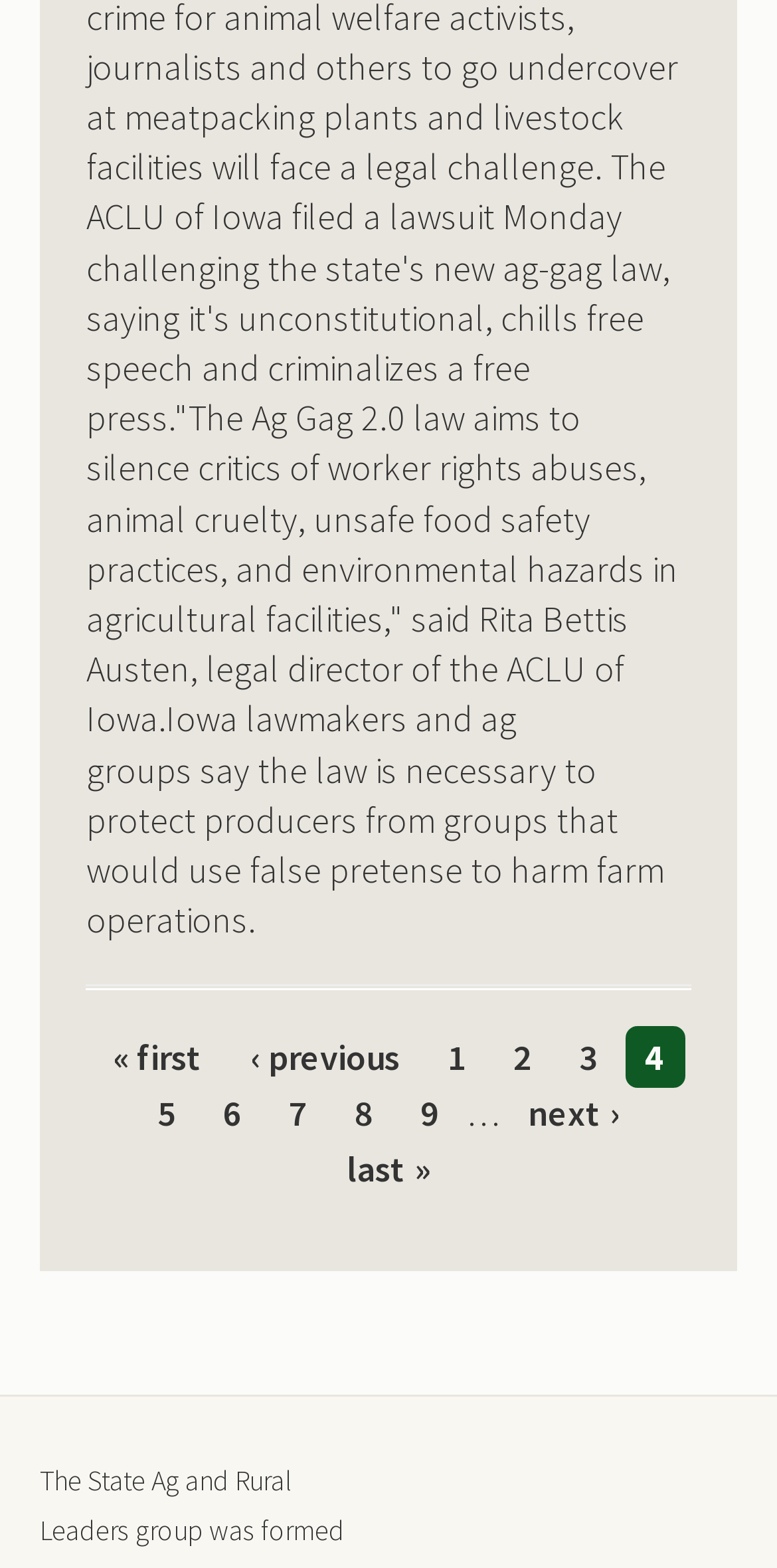Specify the bounding box coordinates of the area to click in order to follow the given instruction: "go to the previous page."

[0.296, 0.657, 0.54, 0.693]